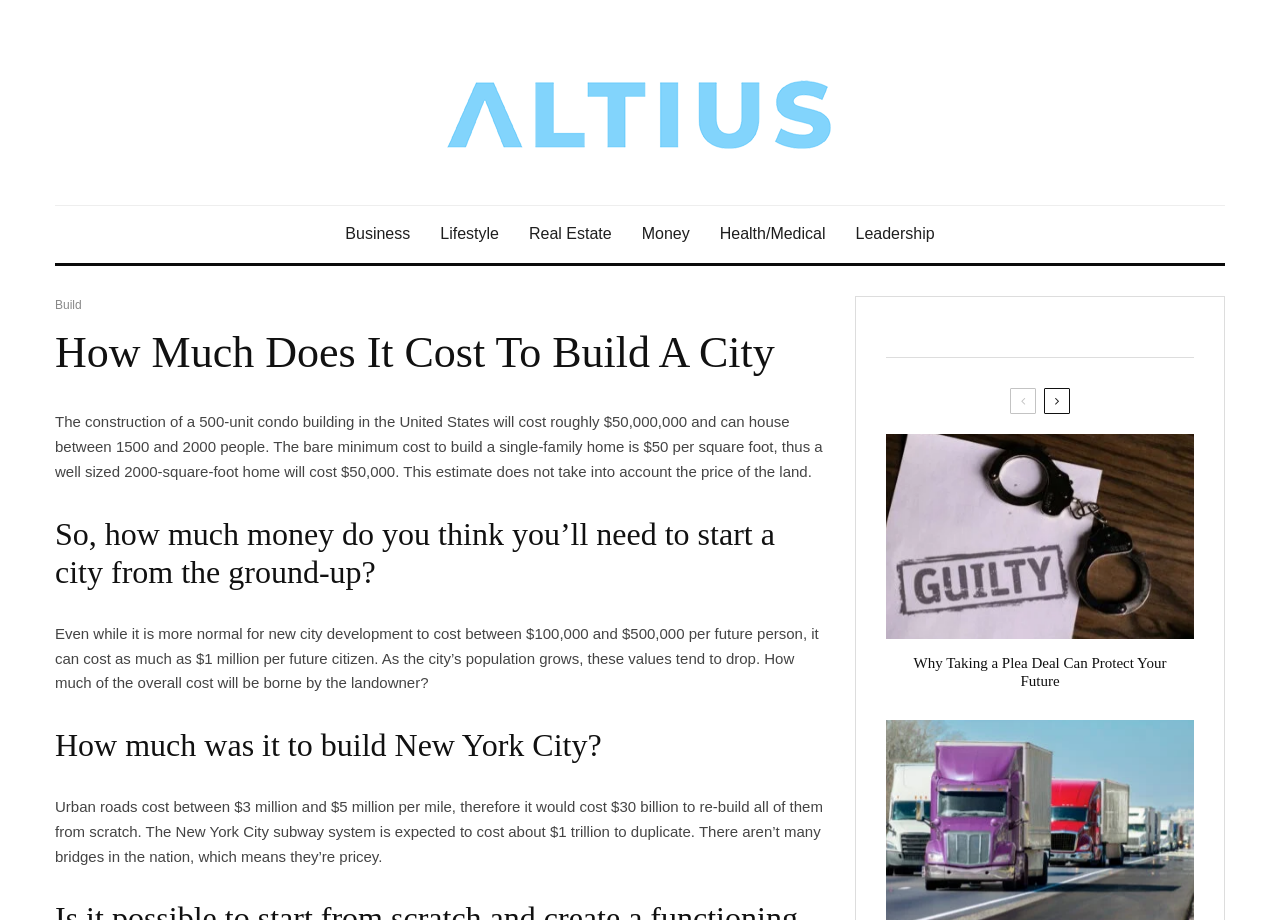Please find and generate the text of the main heading on the webpage.

How Much Does It Cost To Build A City